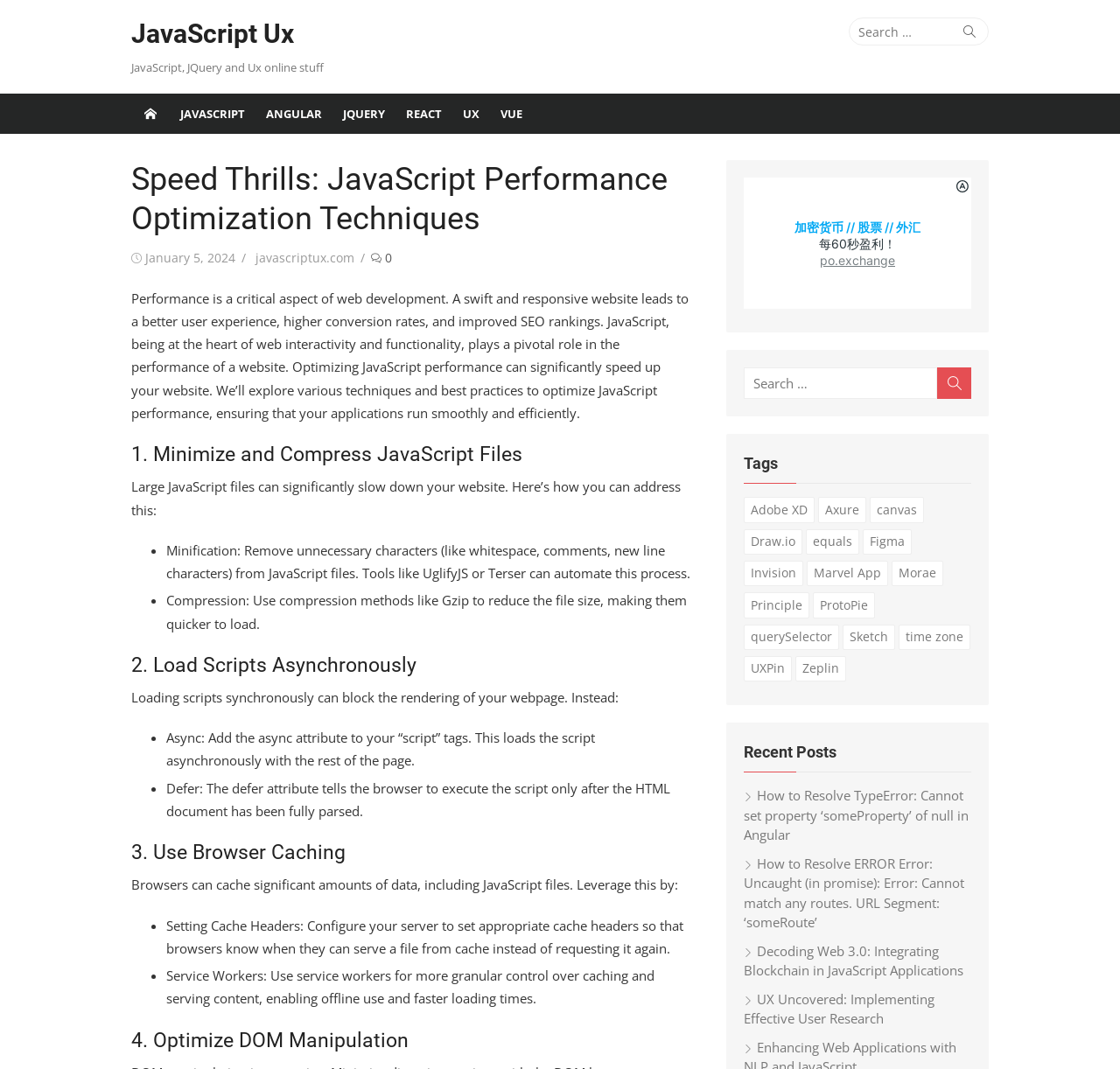Please identify the bounding box coordinates of the clickable element to fulfill the following instruction: "Search for JavaScript tutorials". The coordinates should be four float numbers between 0 and 1, i.e., [left, top, right, bottom].

[0.758, 0.016, 0.883, 0.043]